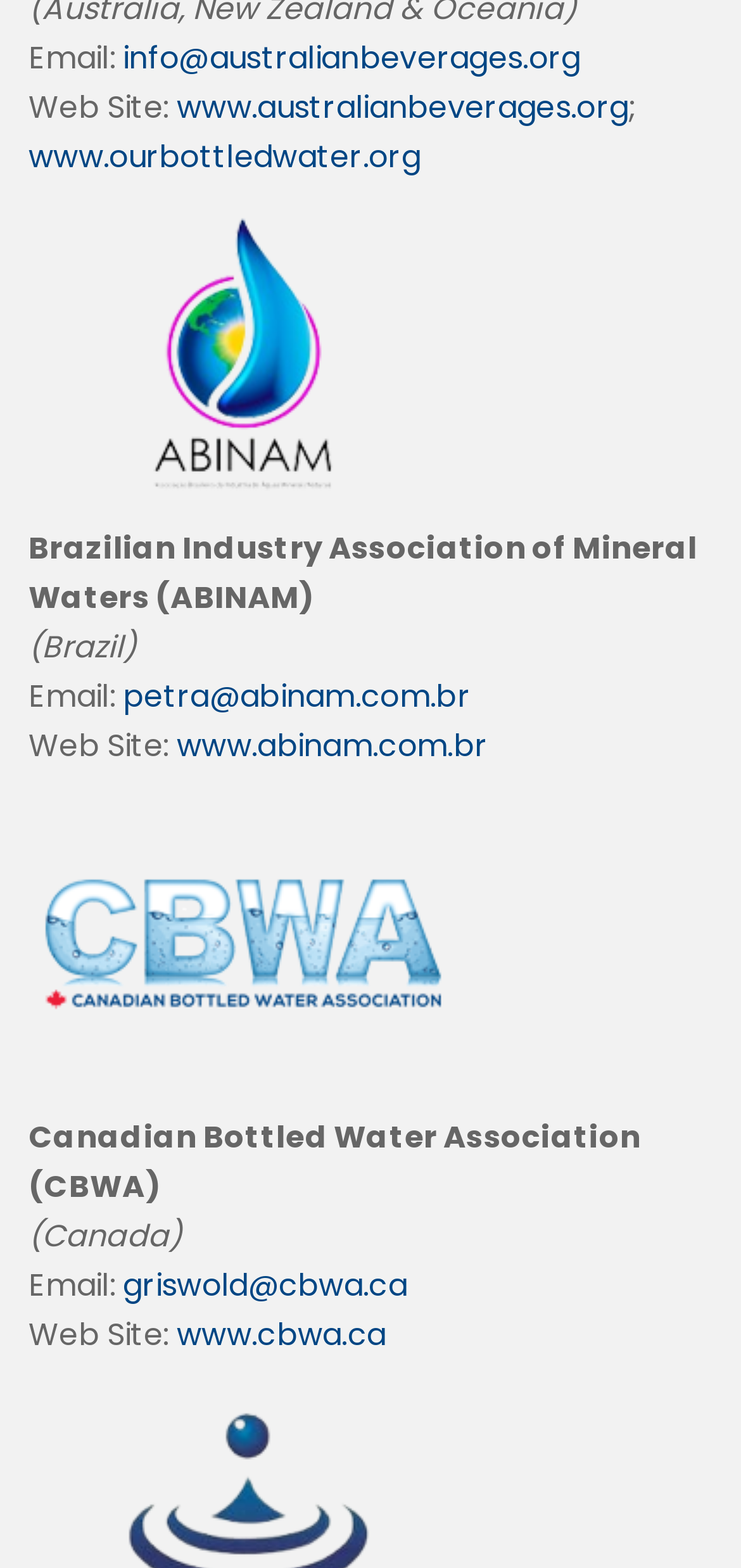Using floating point numbers between 0 and 1, provide the bounding box coordinates in the format (top-left x, top-left y, bottom-right x, bottom-right y). Locate the UI element described here: www.abinam.com.br

[0.238, 0.462, 0.658, 0.49]